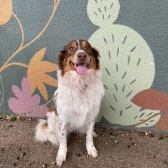Write a descriptive caption for the image, covering all notable aspects.

A cheerful dog proudly sits against a vibrant mural featuring a variety of botanical illustrations. The dog's fur is a mix of white and brown, and it has an expressive face with a broad smile, tongue out, conveying a sense of joy and playfulness. The background showcases a colorful combination of shapes and patterns, with leaves and cacti rendered in soft pastel colors, adding a lively and artistic touch to the scene. This image captures the essence of a fun and lighthearted moment.